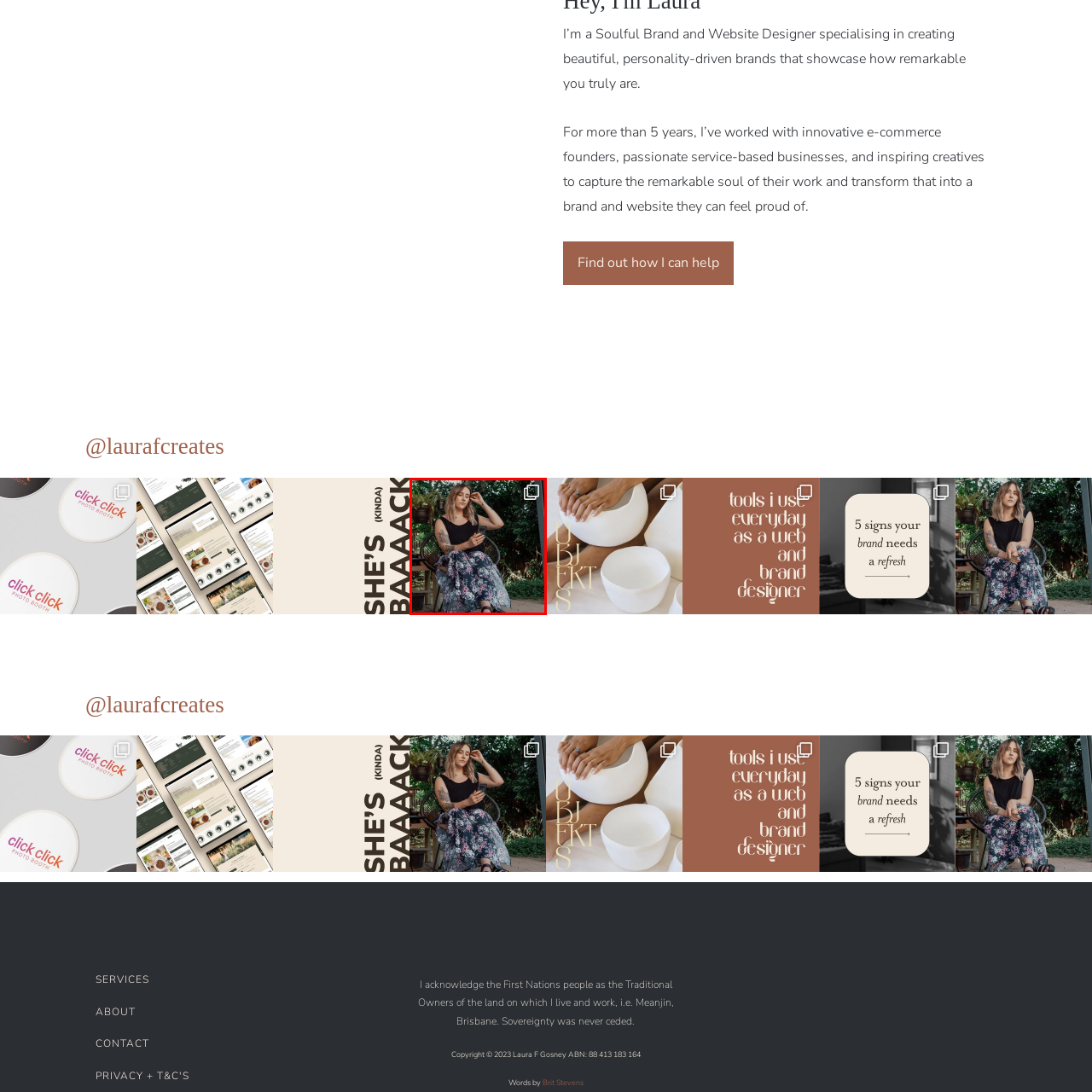What surrounds the woman in the image? Focus on the image highlighted by the red bounding box and respond with a single word or a brief phrase.

Greenery